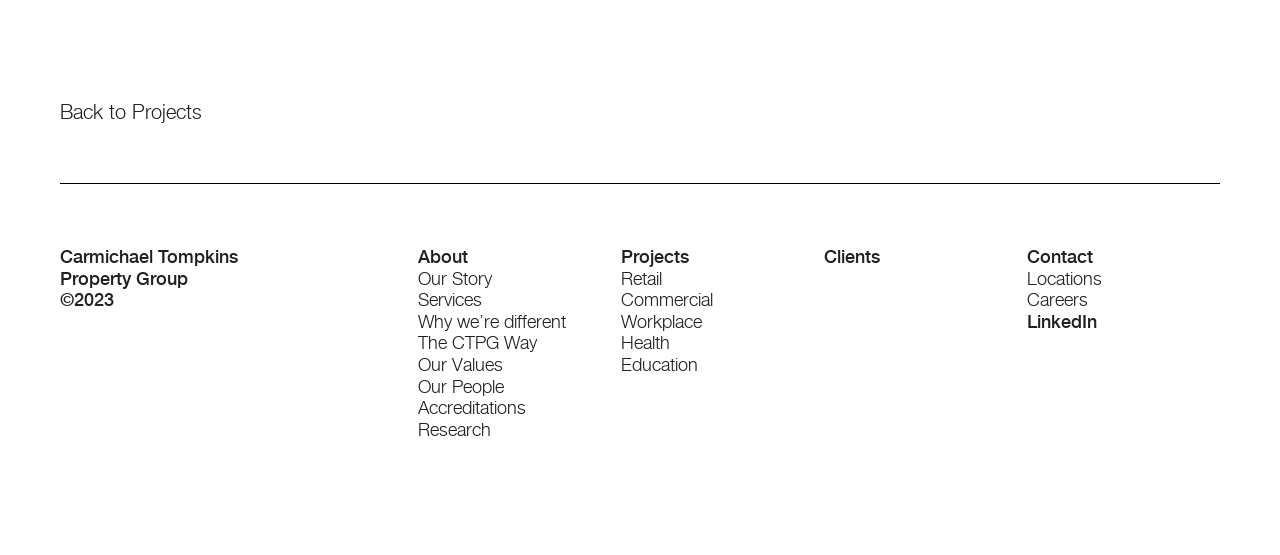Find the bounding box coordinates for the UI element that matches this description: "Our Values".

[0.326, 0.638, 0.393, 0.676]